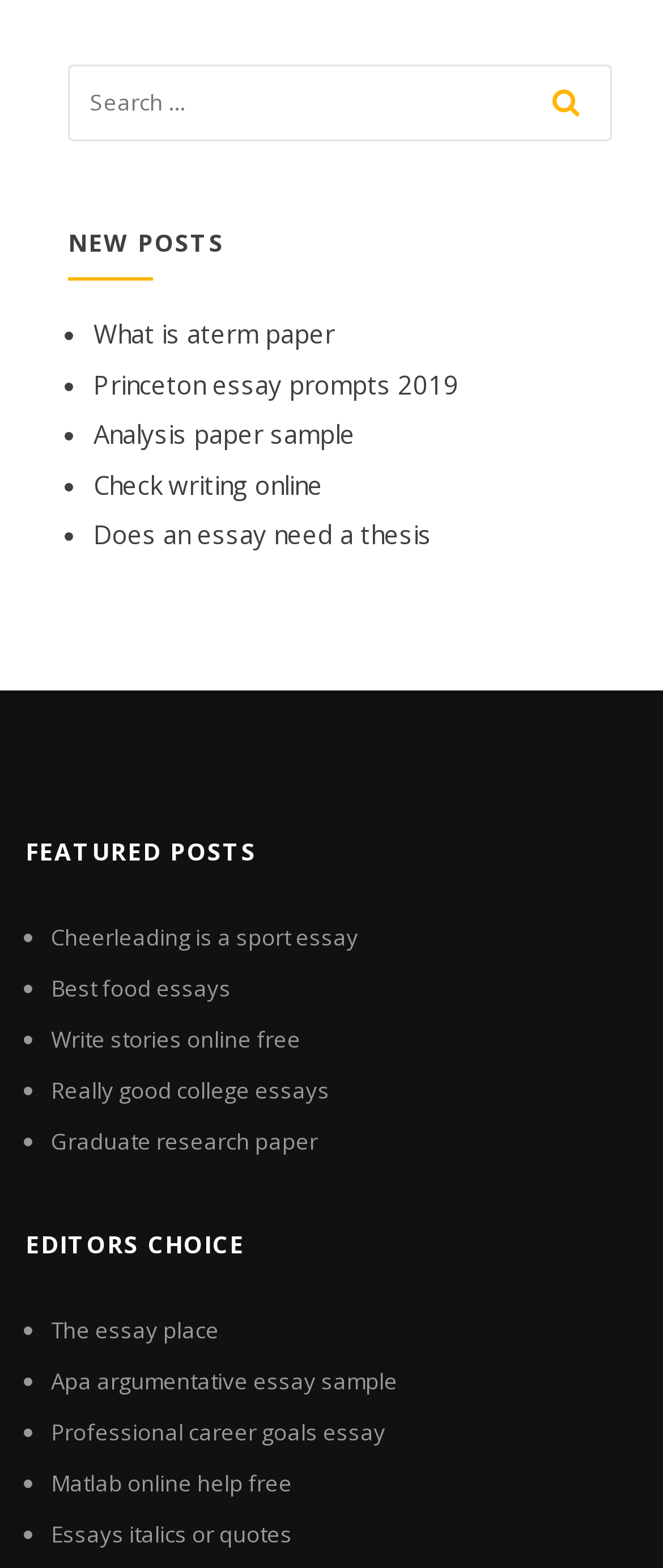Can you pinpoint the bounding box coordinates for the clickable element required for this instruction: "check out the featured post on cheerleading is a sport essay"? The coordinates should be four float numbers between 0 and 1, i.e., [left, top, right, bottom].

[0.077, 0.588, 0.541, 0.607]